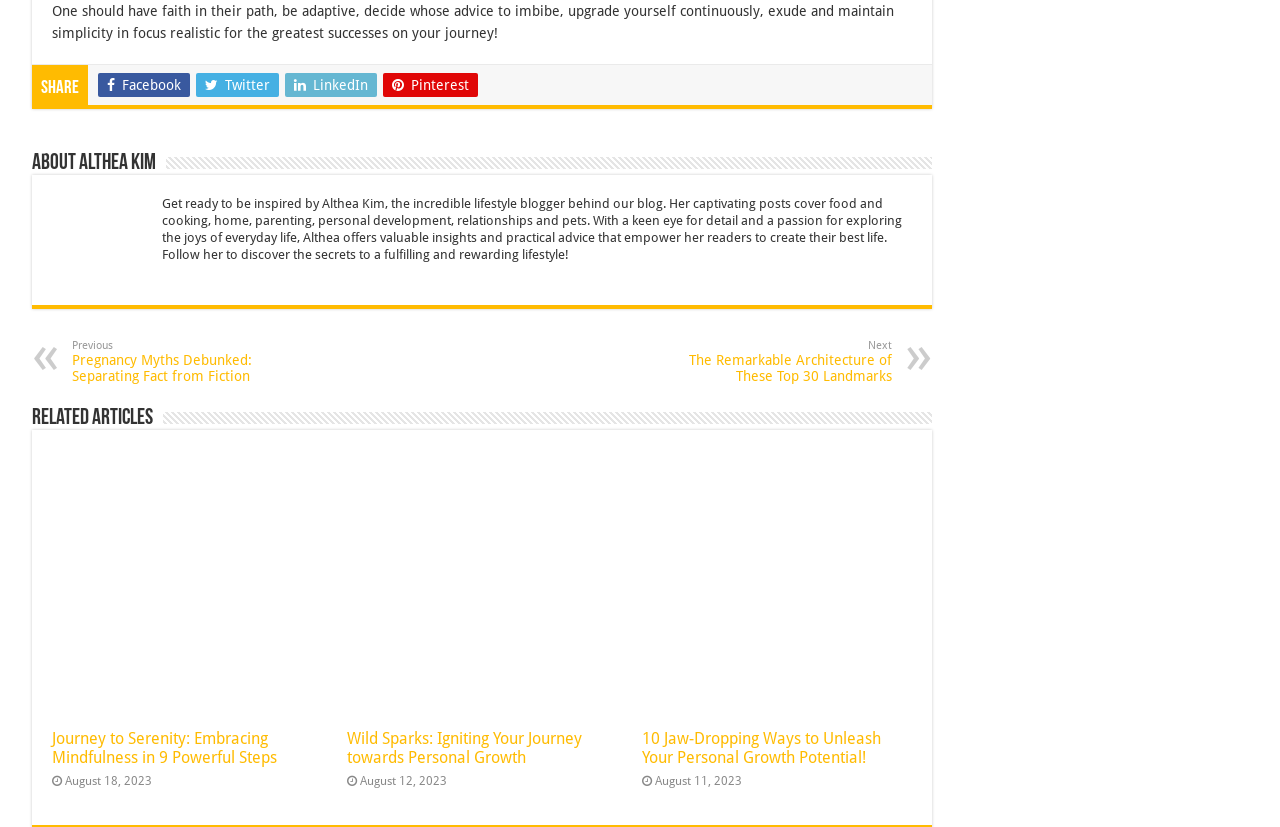Identify the bounding box coordinates of the HTML element based on this description: "Pinterest".

[0.299, 0.088, 0.373, 0.117]